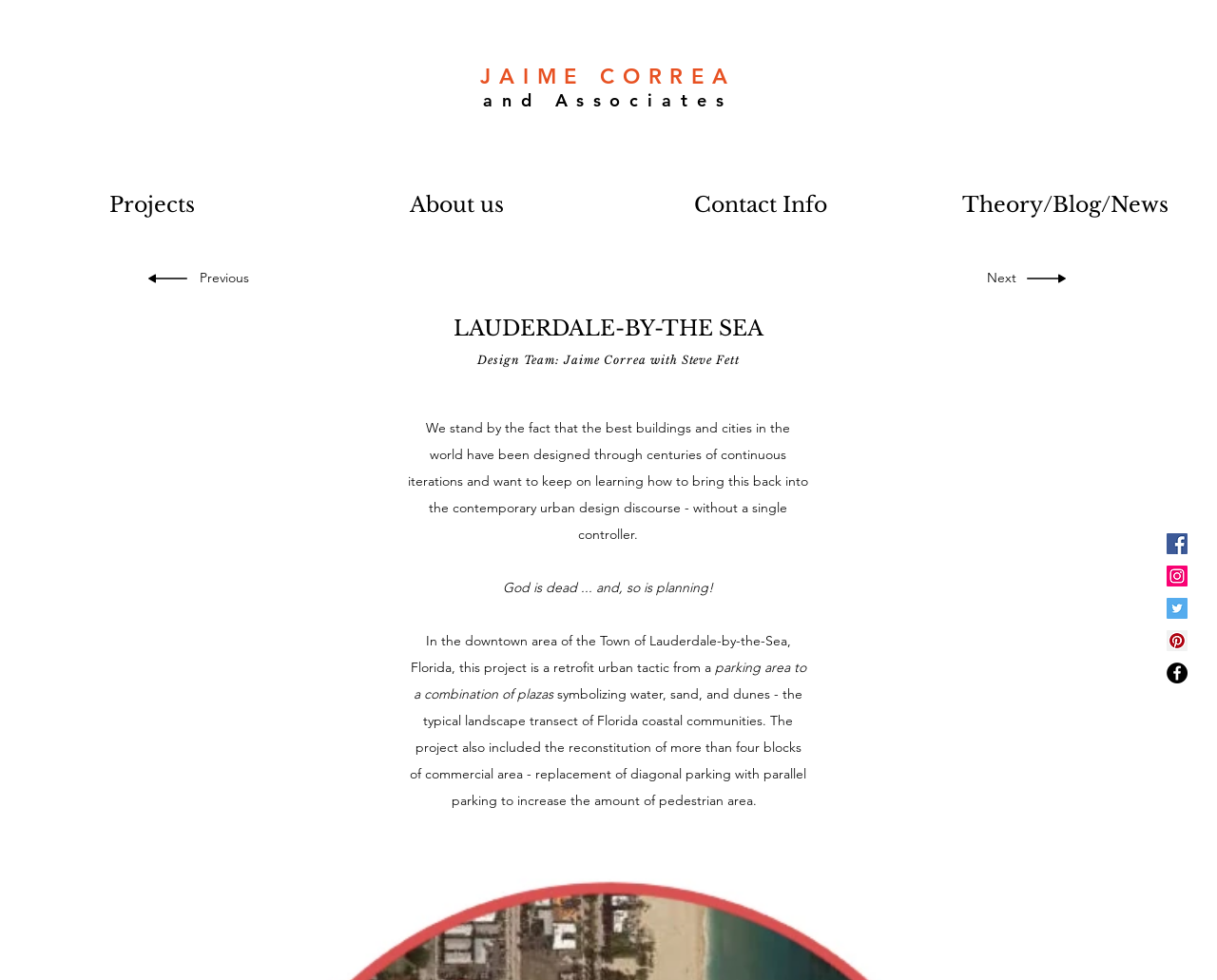Identify the bounding box coordinates of the clickable region required to complete the instruction: "Visit the 'About us' page". The coordinates should be given as four float numbers within the range of 0 and 1, i.e., [left, top, right, bottom].

[0.25, 0.191, 0.5, 0.227]